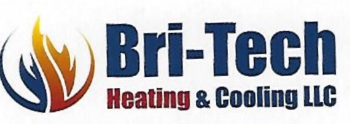Please give a concise answer to this question using a single word or phrase: 
What service is emphasized by the red color?

Heating & Cooling